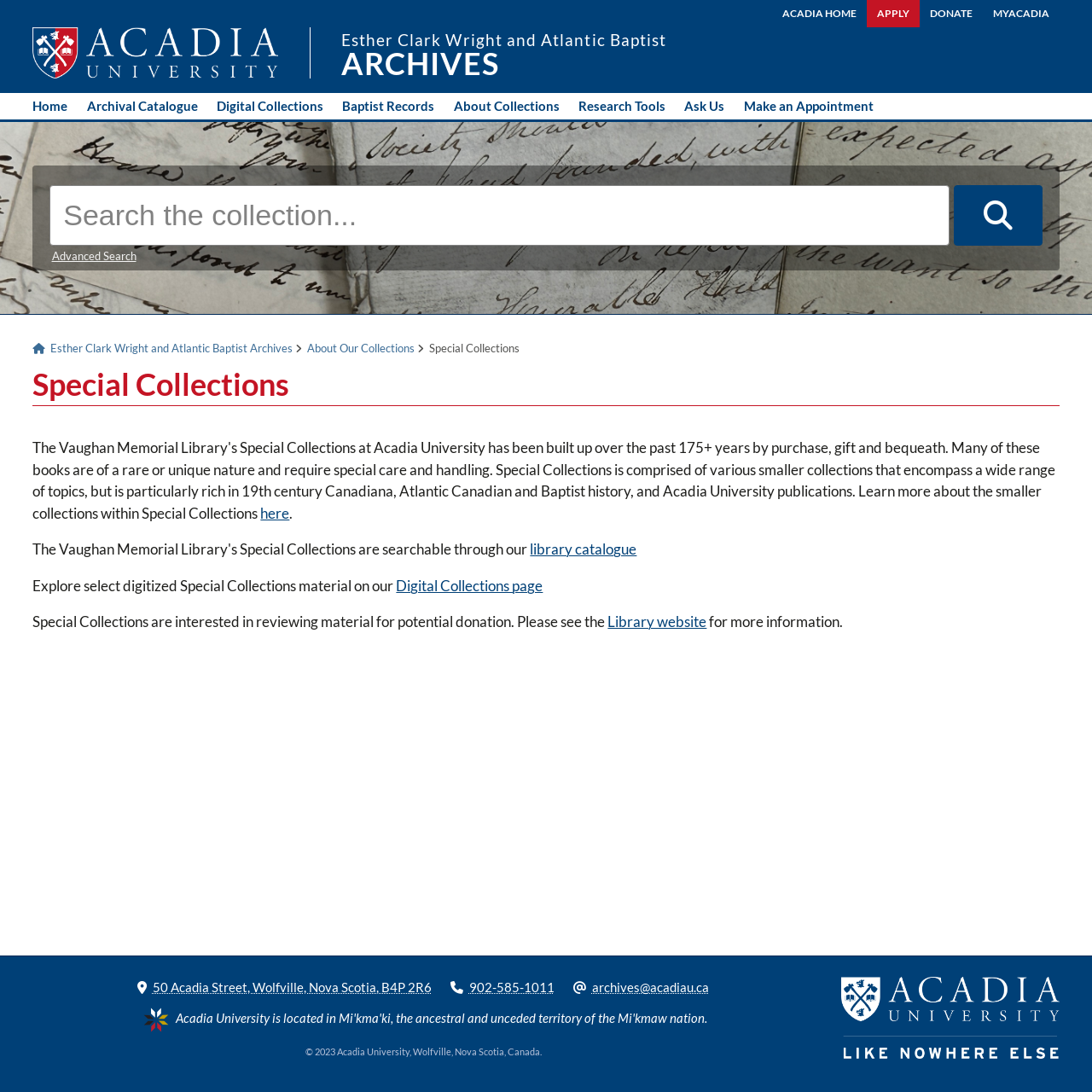What type of collections are featured on this webpage?
Please respond to the question with a detailed and informative answer.

I found the answer by looking at the heading 'Special Collections' and the article that describes the Special Collections. The webpage also mentions 'Esther Clark Wright and Atlantic Baptist Archives' which suggests that the webpage is about Special Collections.